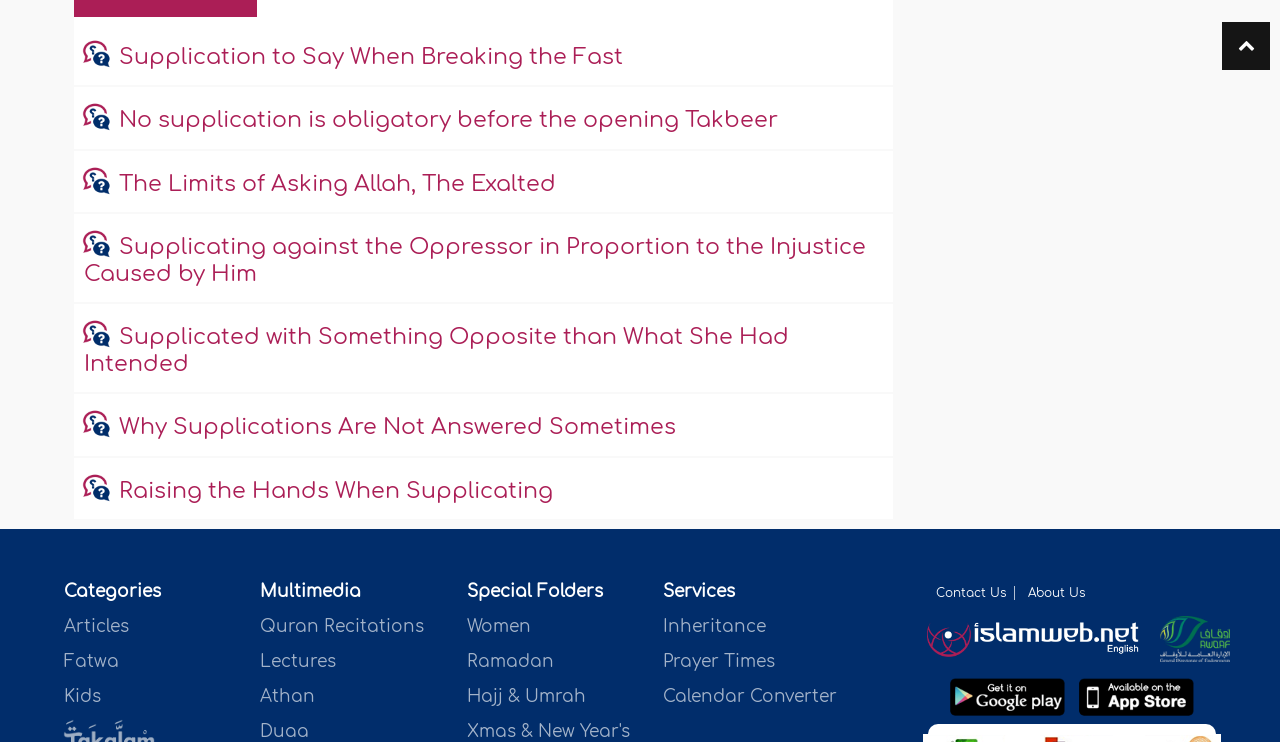What is the purpose of the 'Services' section?
Please provide a comprehensive answer based on the visual information in the image.

The 'Services' section lists several links, including 'Inheritance', 'Prayer Times', and 'Calendar Converter', which suggests that this section is intended to provide various Islamic services to users.